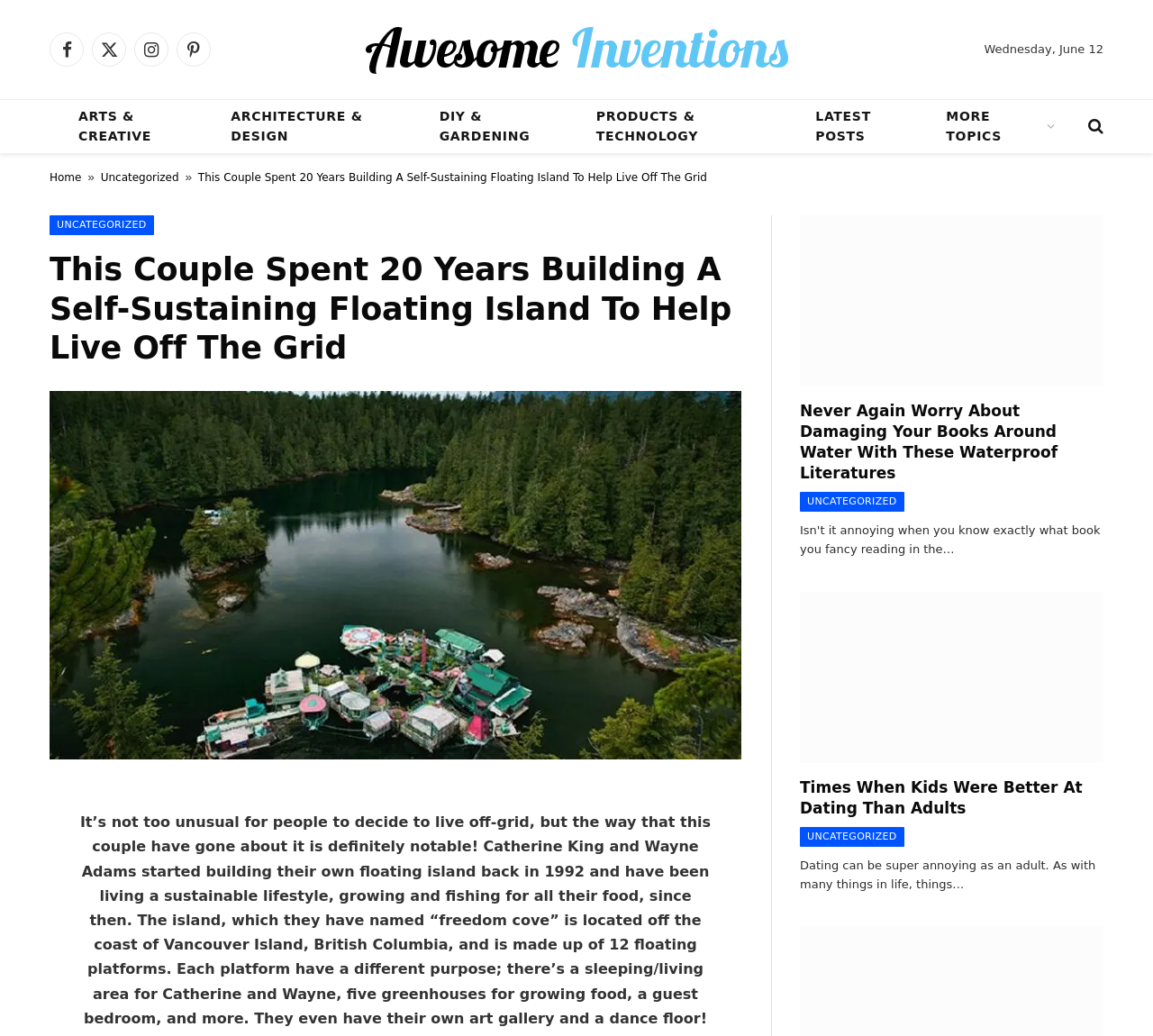Locate the coordinates of the bounding box for the clickable region that fulfills this instruction: "Go to Architecture & Design page".

[0.187, 0.097, 0.368, 0.147]